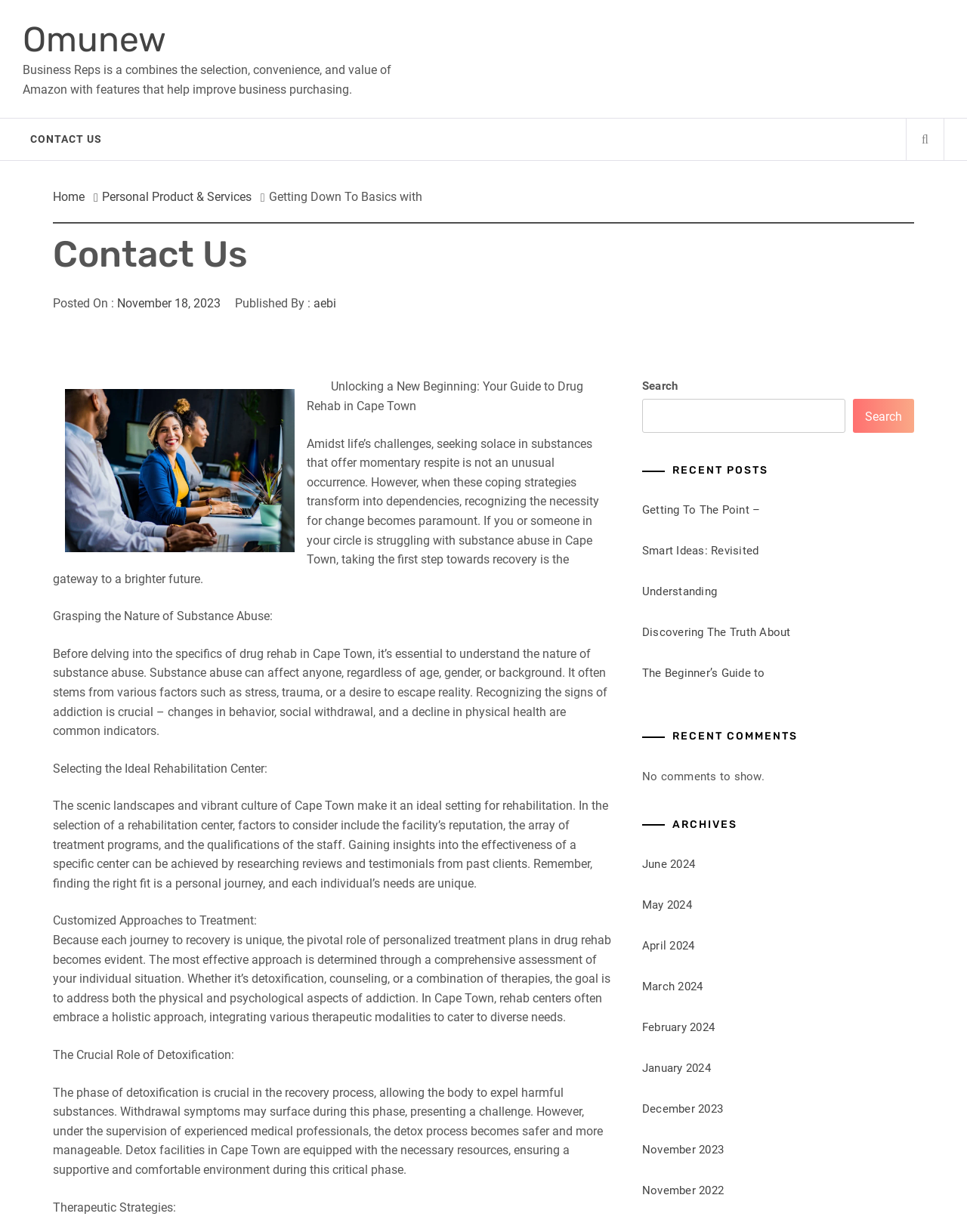Locate the bounding box coordinates of the clickable element to fulfill the following instruction: "Search for something". Provide the coordinates as four float numbers between 0 and 1 in the format [left, top, right, bottom].

[0.664, 0.324, 0.874, 0.352]